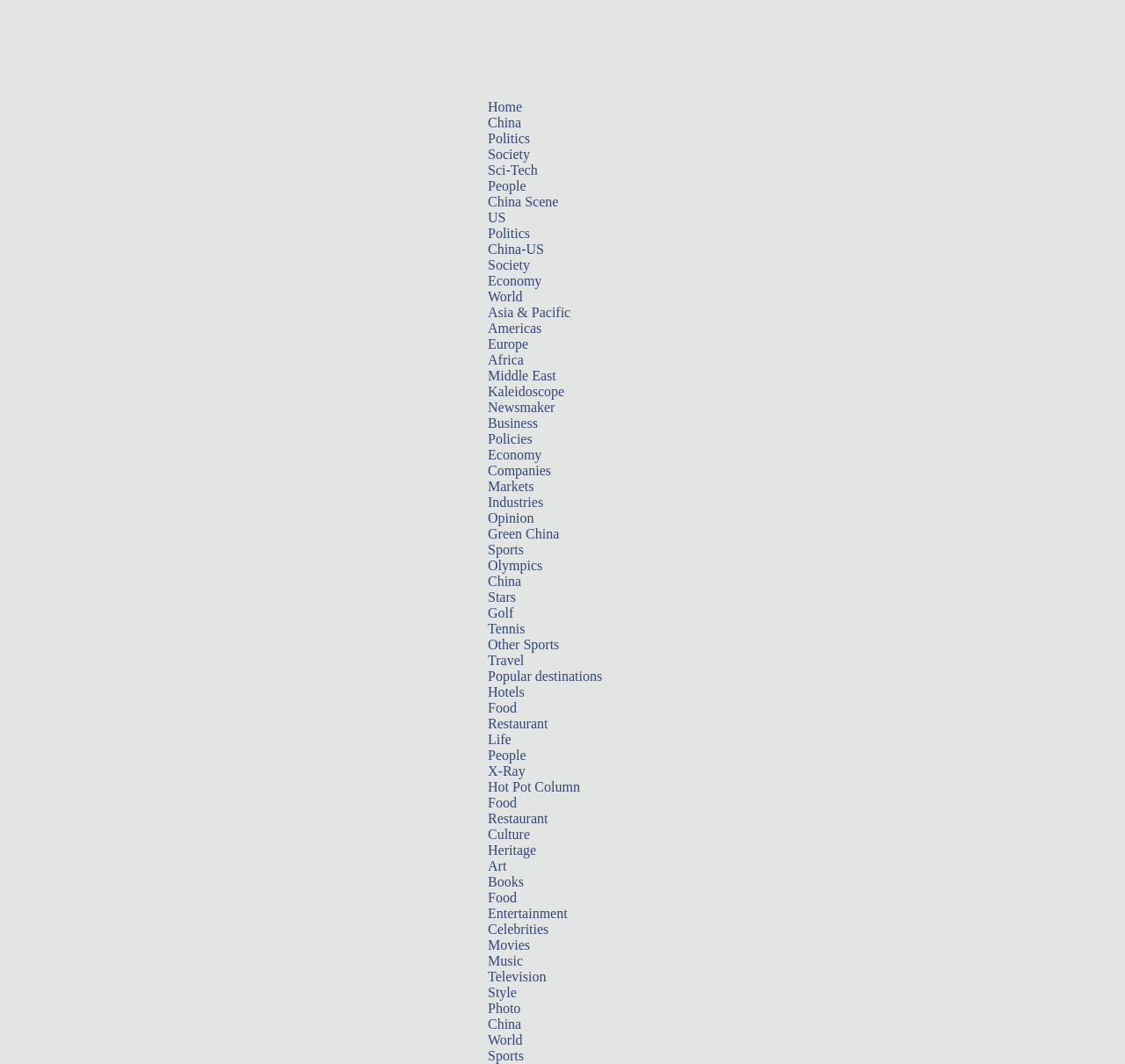Using the element description: "Asia & Pacific", determine the bounding box coordinates. The coordinates should be in the format [left, top, right, bottom], with values between 0 and 1.

[0.434, 0.287, 0.507, 0.301]